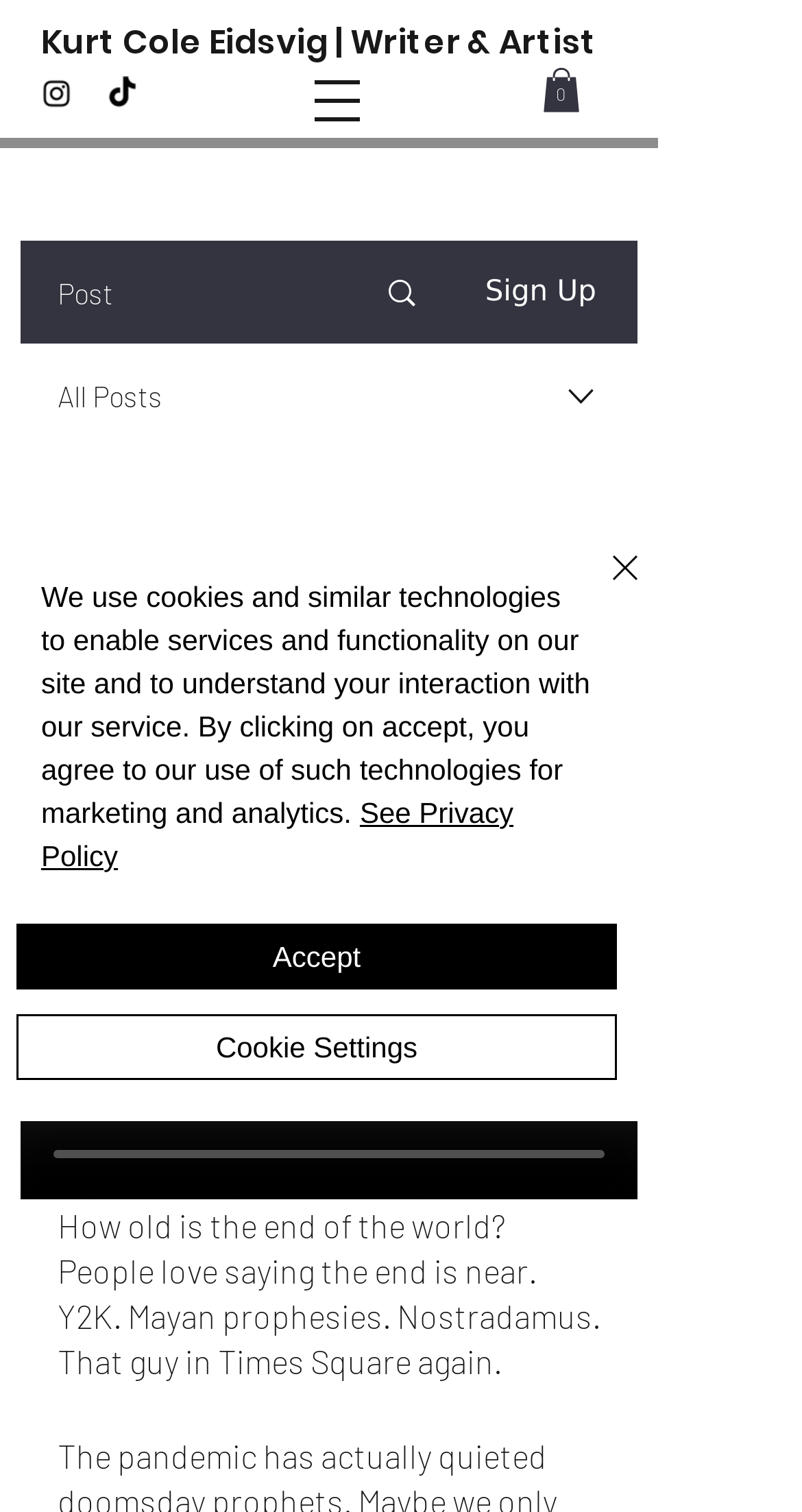Please give the bounding box coordinates of the area that should be clicked to fulfill the following instruction: "Select an option from the dropdown". The coordinates should be in the format of four float numbers from 0 to 1, i.e., [left, top, right, bottom].

[0.026, 0.227, 0.795, 0.295]